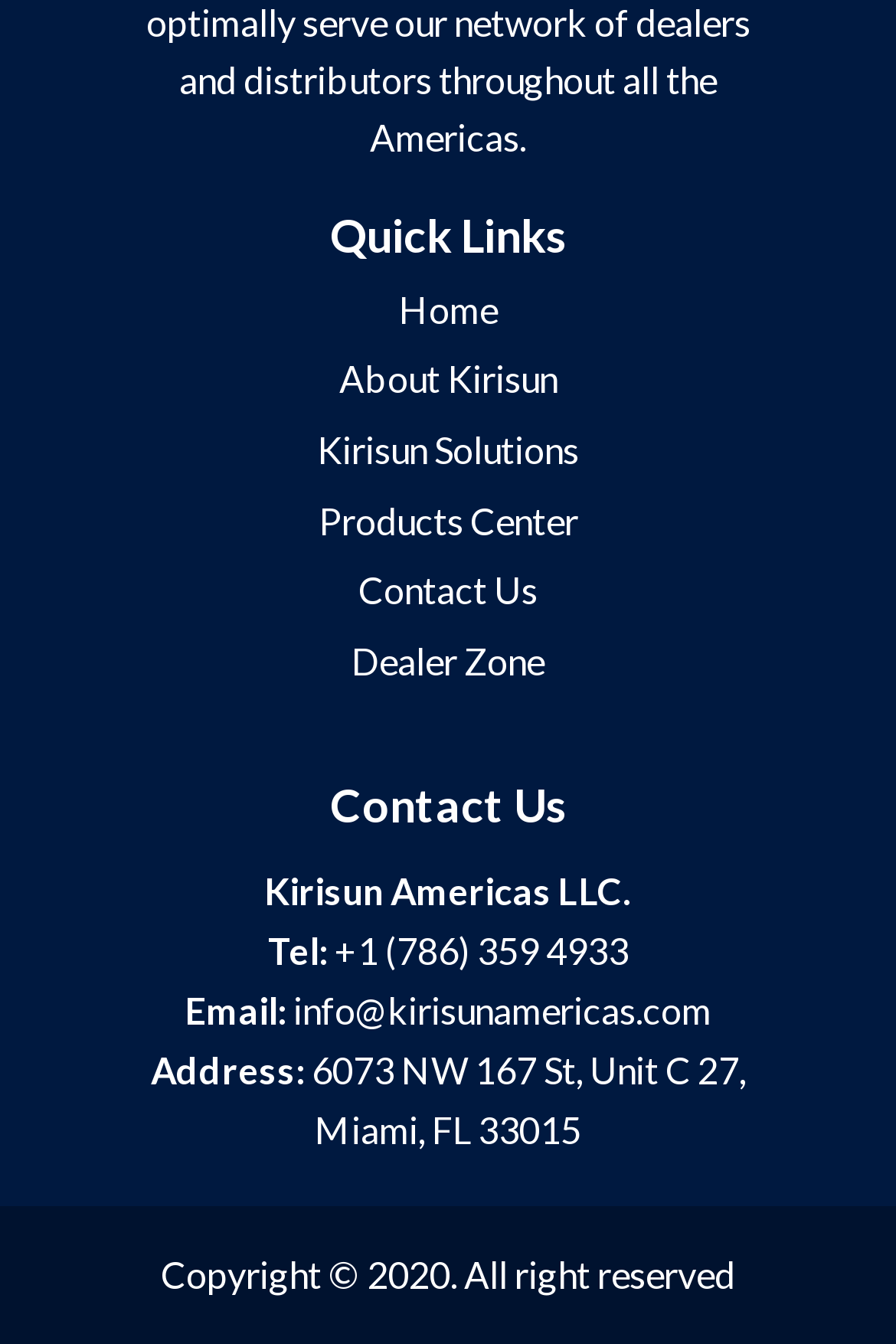Provide the bounding box coordinates of the UI element that matches the description: "About Kirisun".

[0.128, 0.26, 0.872, 0.304]